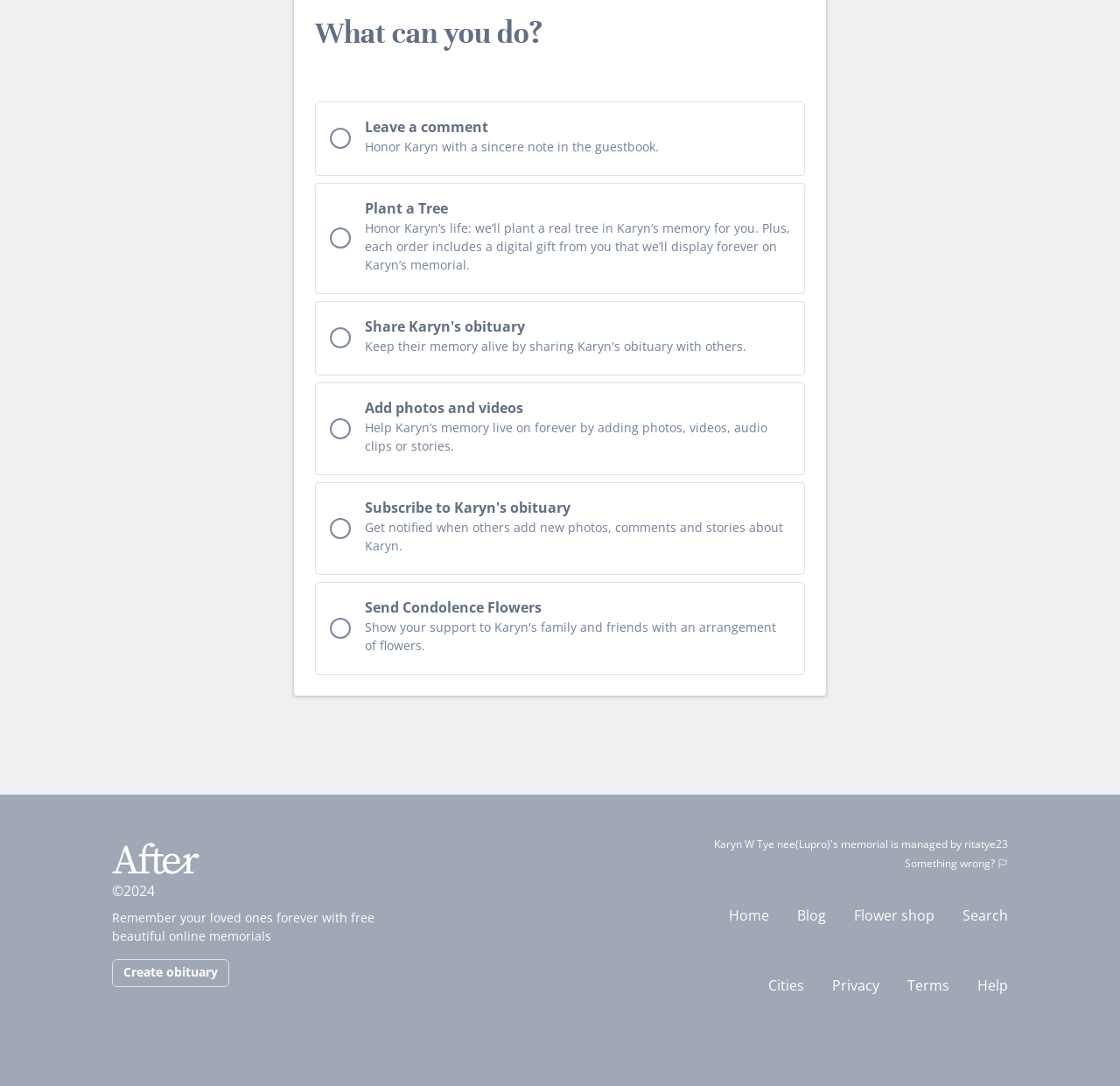Determine the bounding box coordinates of the clickable element to complete this instruction: "Share Karyn's obituary". Provide the coordinates in the format of four float numbers between 0 and 1, [left, top, right, bottom].

[0.281, 0.277, 0.719, 0.346]